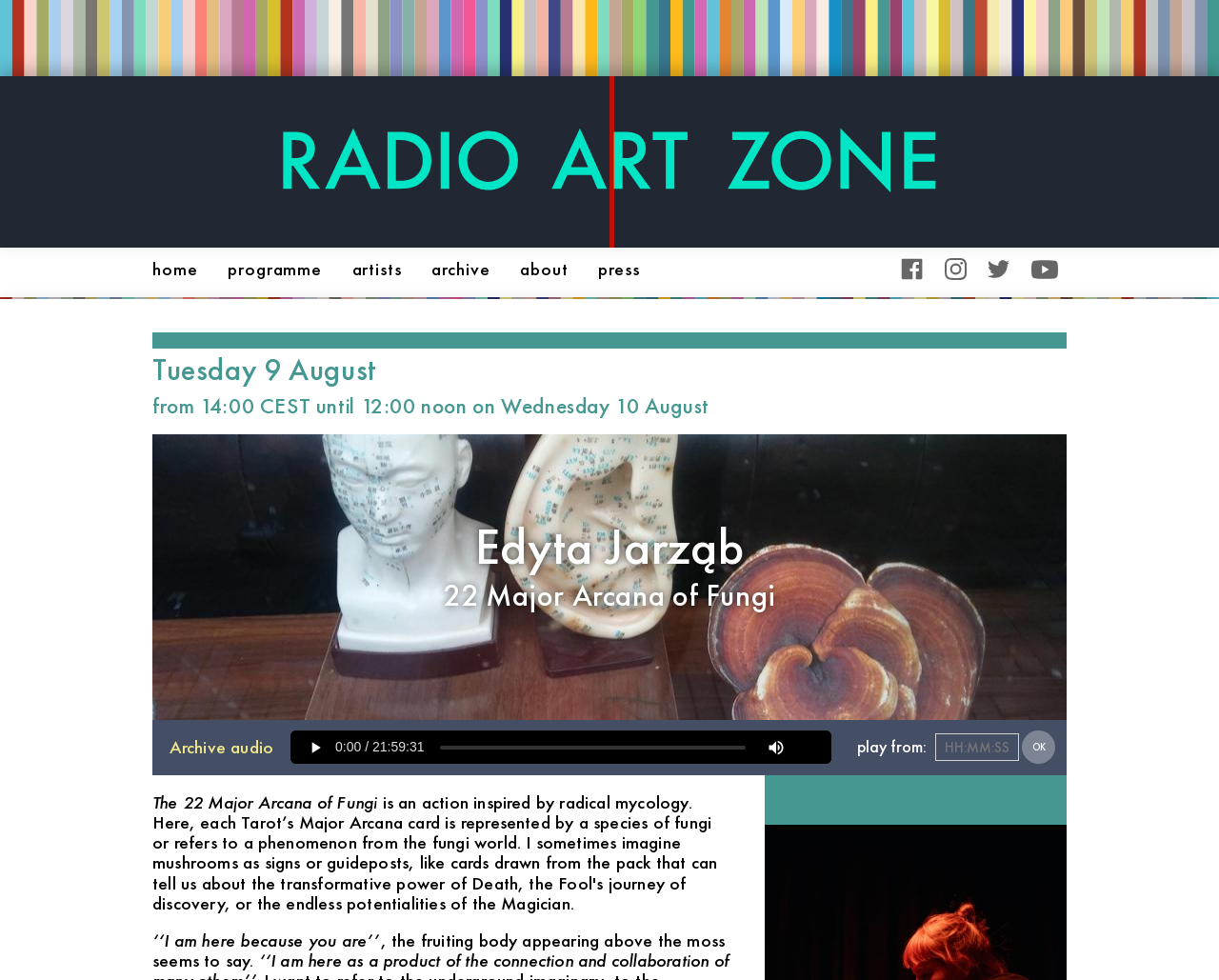What is the current date?
By examining the image, provide a one-word or phrase answer.

Tuesday 9 August